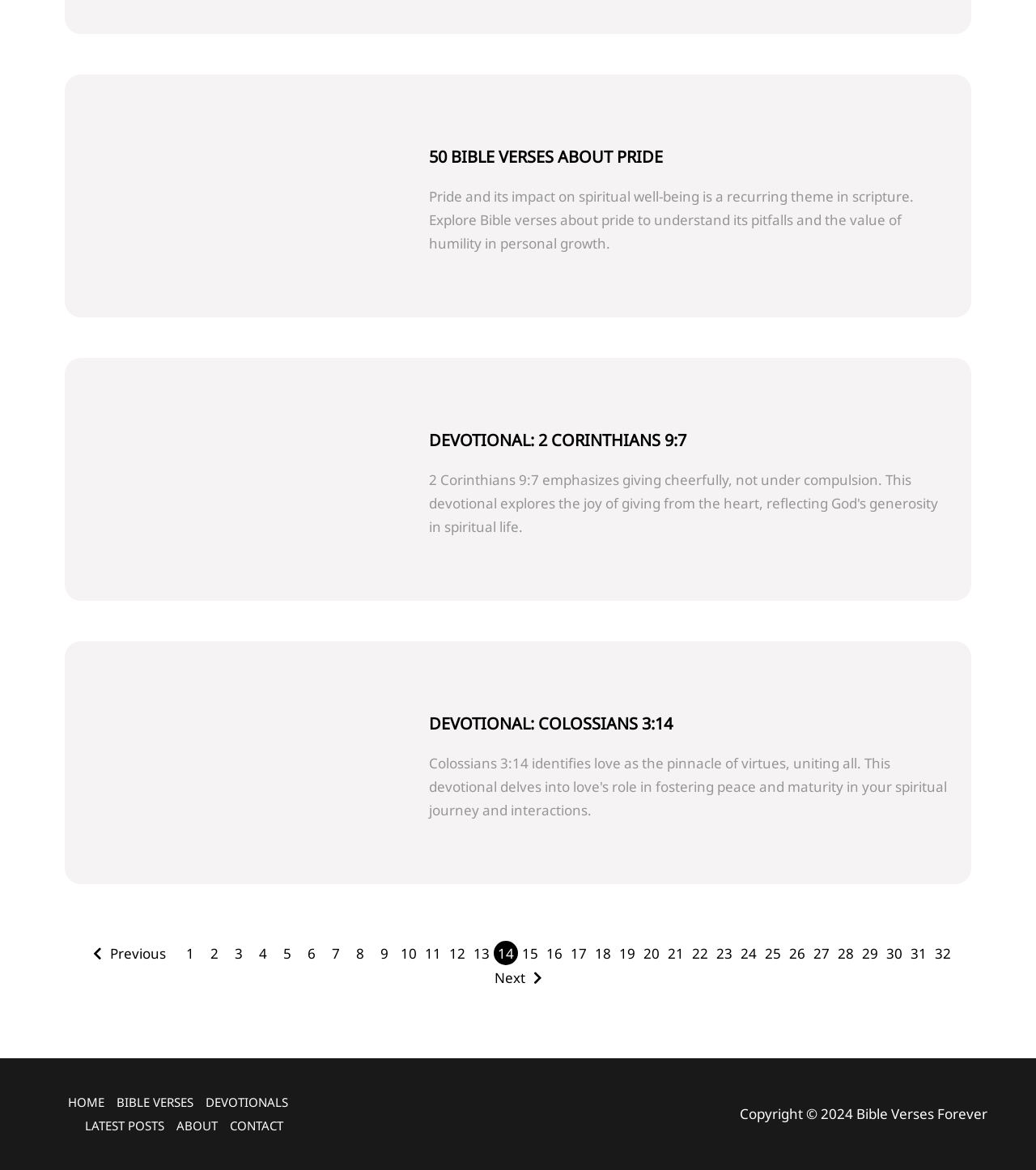Please provide the bounding box coordinates in the format (top-left x, top-left y, bottom-right x, bottom-right y). Remember, all values are floating point numbers between 0 and 1. What is the bounding box coordinate of the region described as: title="50 Bible Verses About Pride"

[0.082, 0.081, 0.395, 0.254]